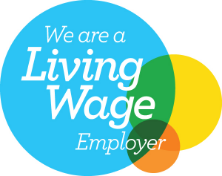How many colorful circles surround the text?
Please interpret the details in the image and answer the question thoroughly.

The design of the badge includes three colorful circles - green, yellow, and orange - that add a dynamic and inviting touch to the overall design.